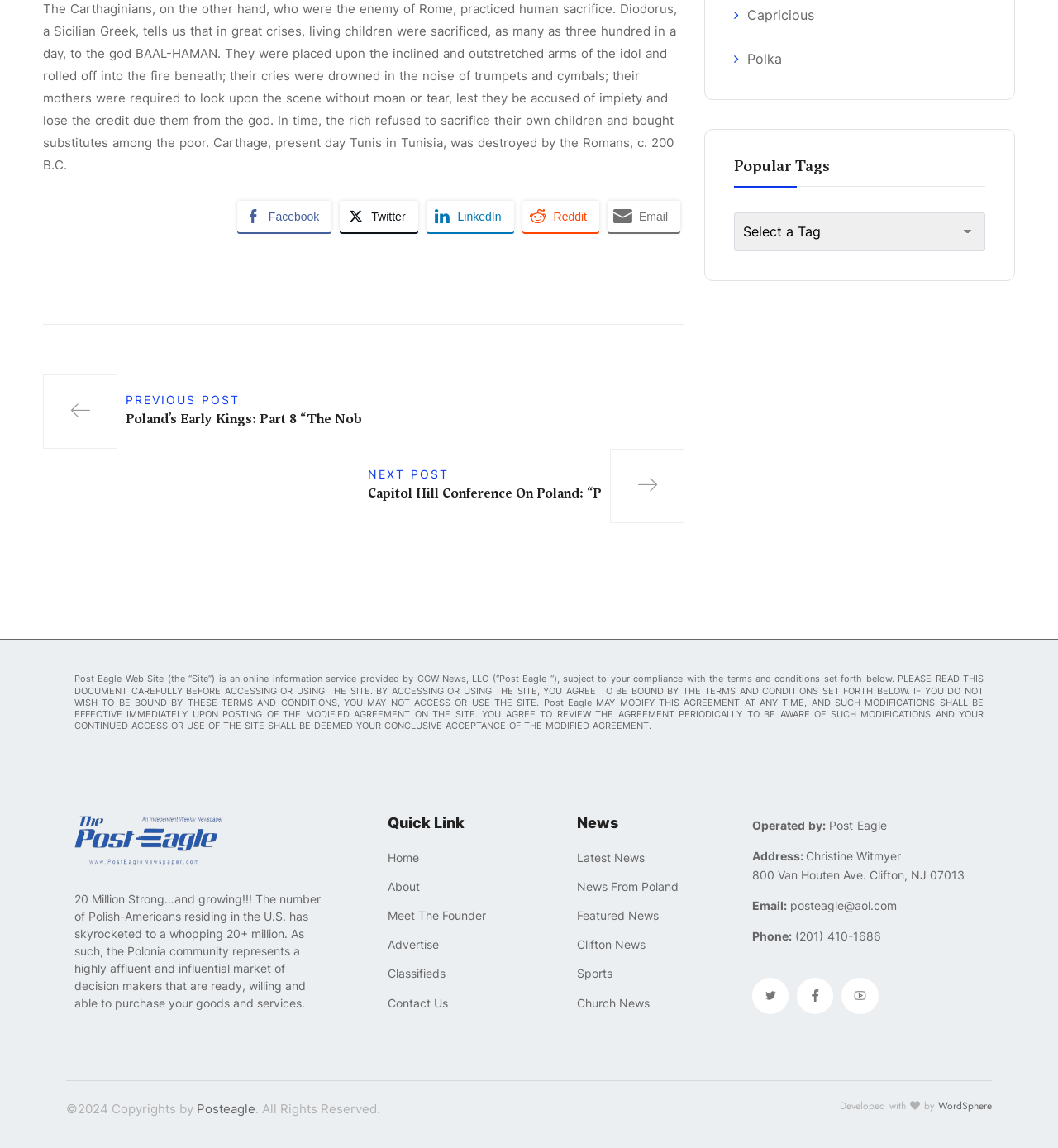Given the webpage screenshot, identify the bounding box of the UI element that matches this description: "News From Poland".

[0.545, 0.763, 0.695, 0.781]